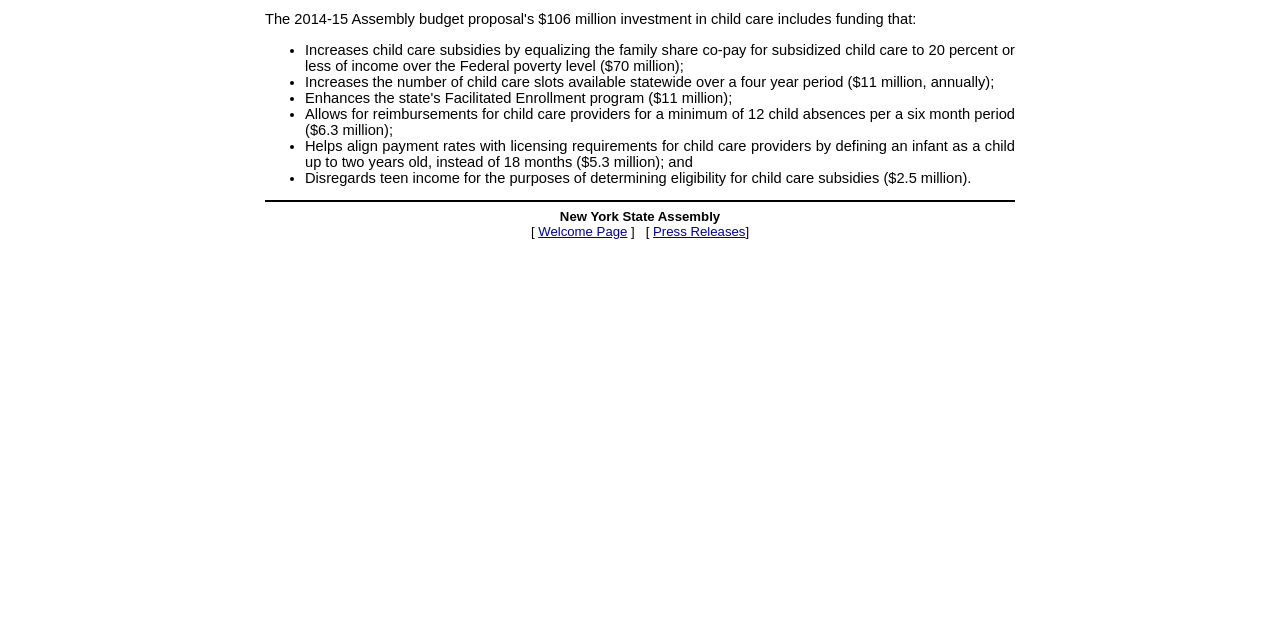Given the element description, predict the bounding box coordinates in the format (top-left x, top-left y, bottom-right x, bottom-right y). Make sure all values are between 0 and 1. Here is the element description: Welcome Page

[0.42, 0.35, 0.49, 0.373]